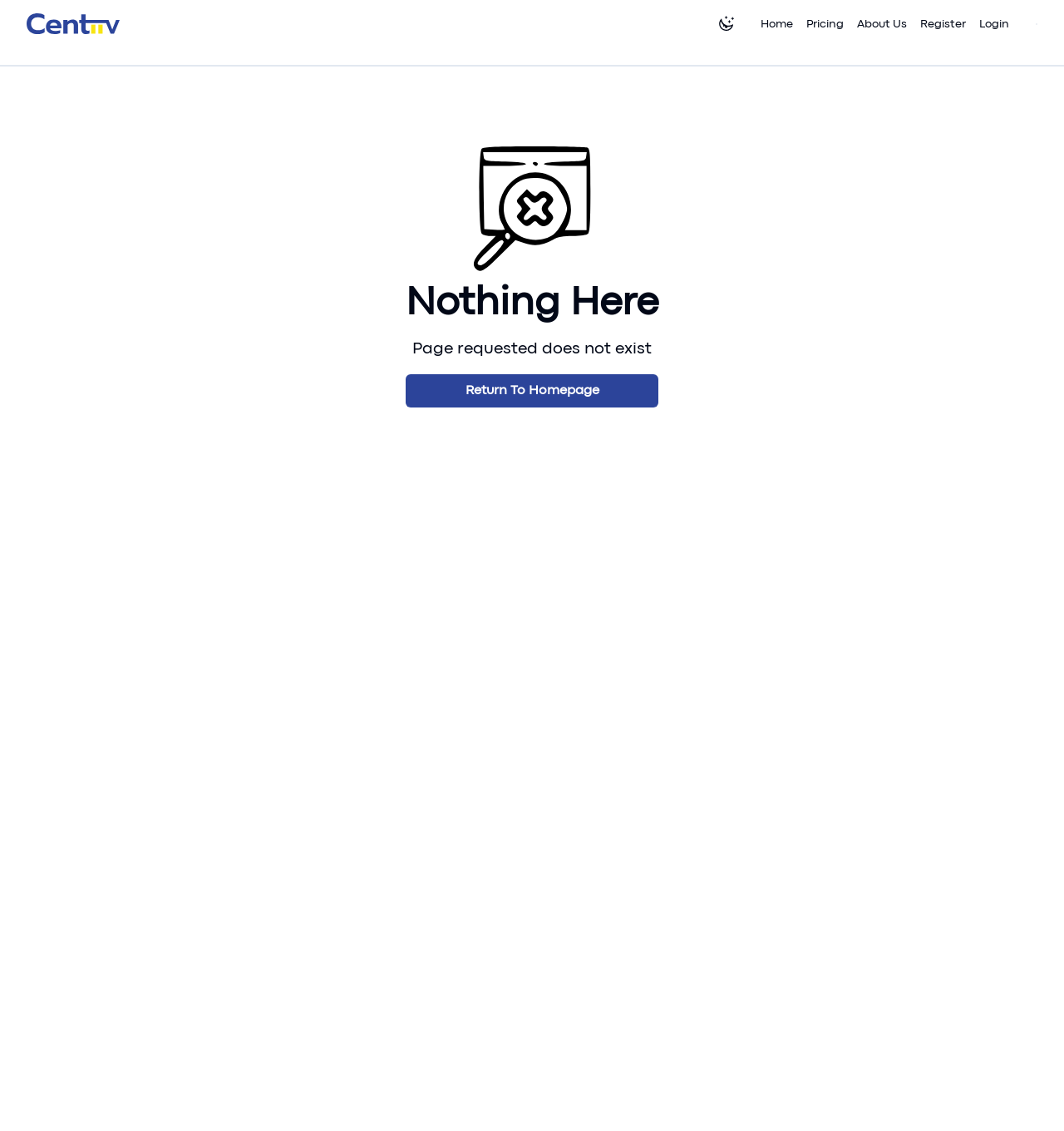Find the bounding box coordinates of the clickable element required to execute the following instruction: "log in to the system". Provide the coordinates as four float numbers between 0 and 1, i.e., [left, top, right, bottom].

[0.92, 0.014, 0.948, 0.028]